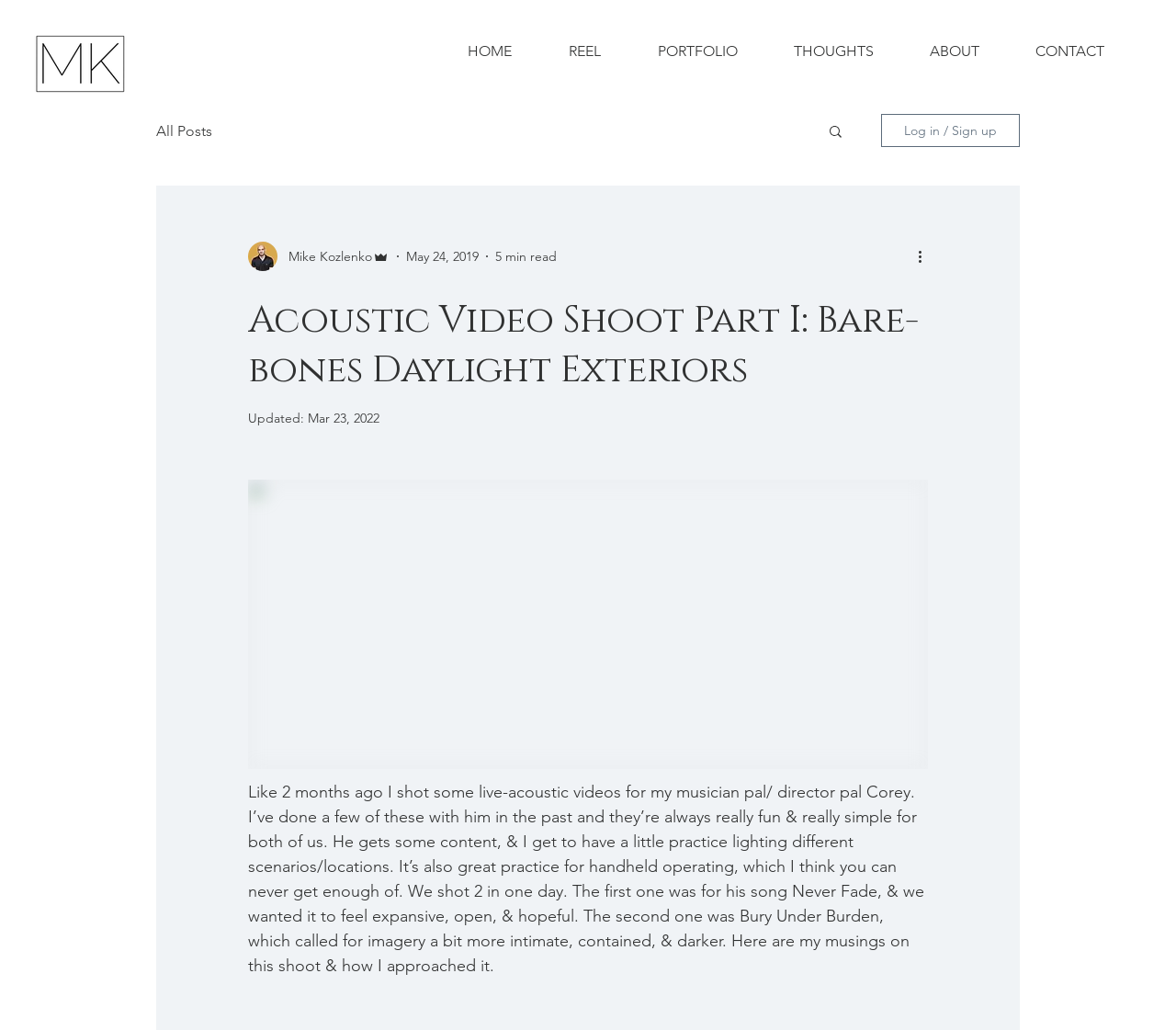Given the element description, predict the bounding box coordinates in the format (top-left x, top-left y, bottom-right x, bottom-right y). Make sure all values are between 0 and 1. Here is the element description: aria-label="More actions"

[0.778, 0.238, 0.797, 0.26]